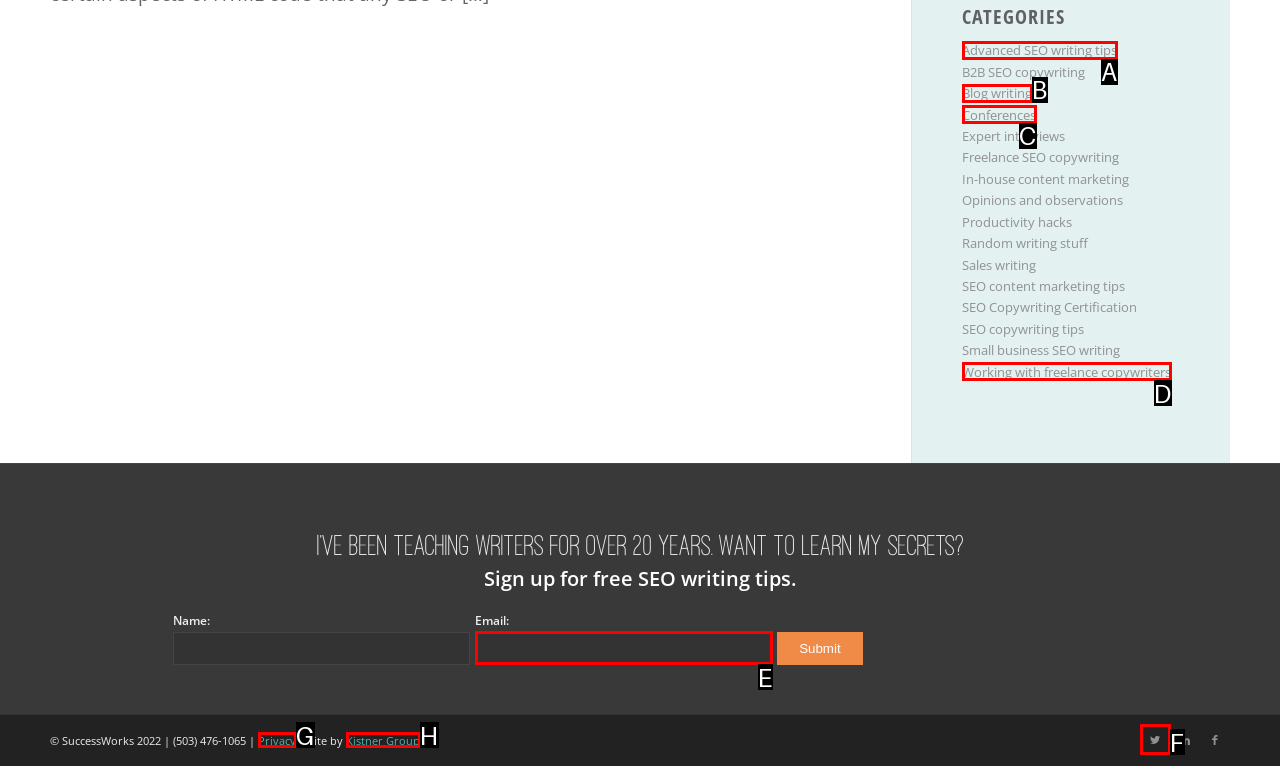Identify the HTML element that best matches the description: Twitter. Provide your answer by selecting the corresponding letter from the given options.

F